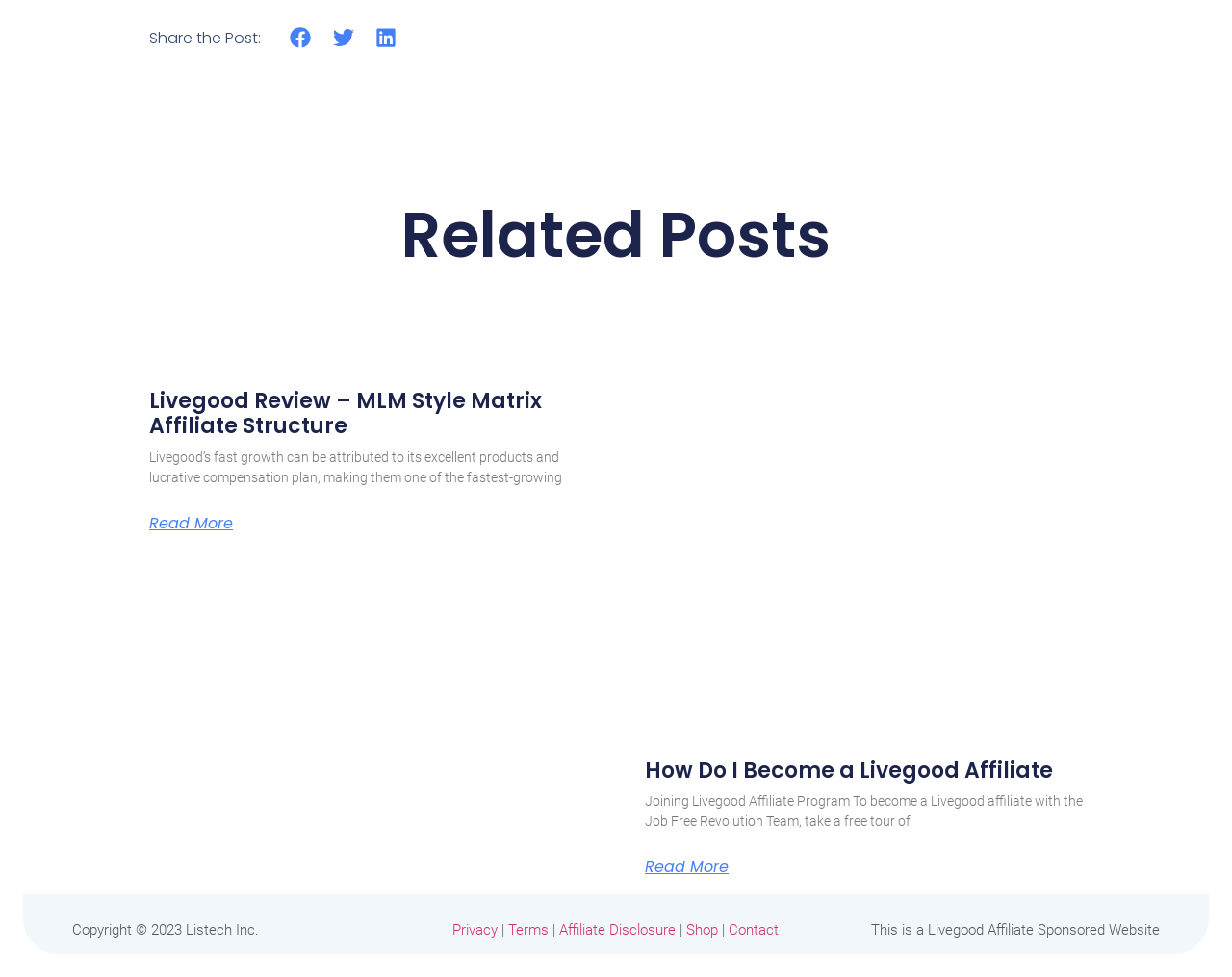Indicate the bounding box coordinates of the element that needs to be clicked to satisfy the following instruction: "Read more about How Do I Become a Livegood Affiliate". The coordinates should be four float numbers between 0 and 1, i.e., [left, top, right, bottom].

[0.523, 0.88, 0.591, 0.896]